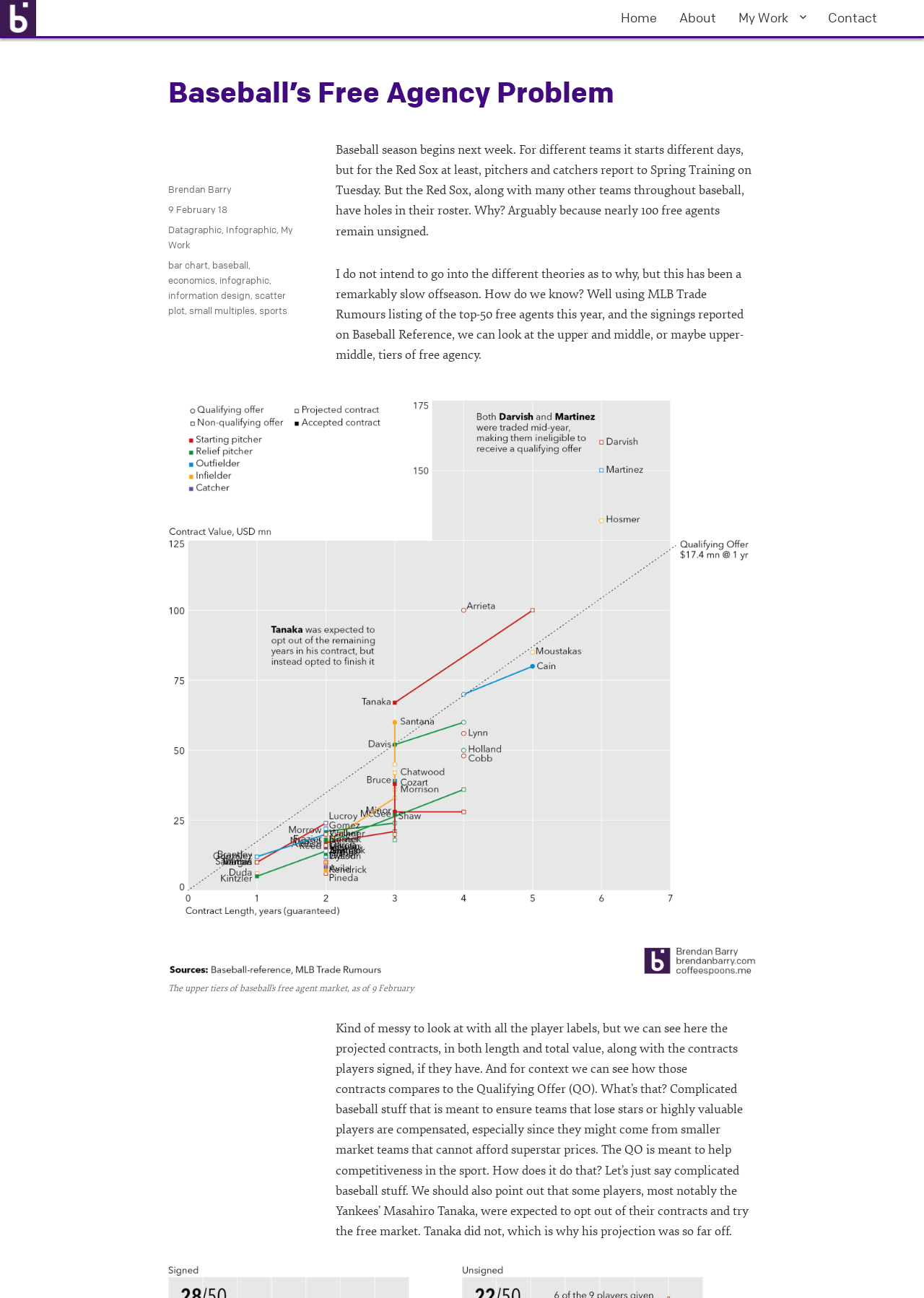Please give a succinct answer to the question in one word or phrase:
Who is the author of the article?

Brendan Barry